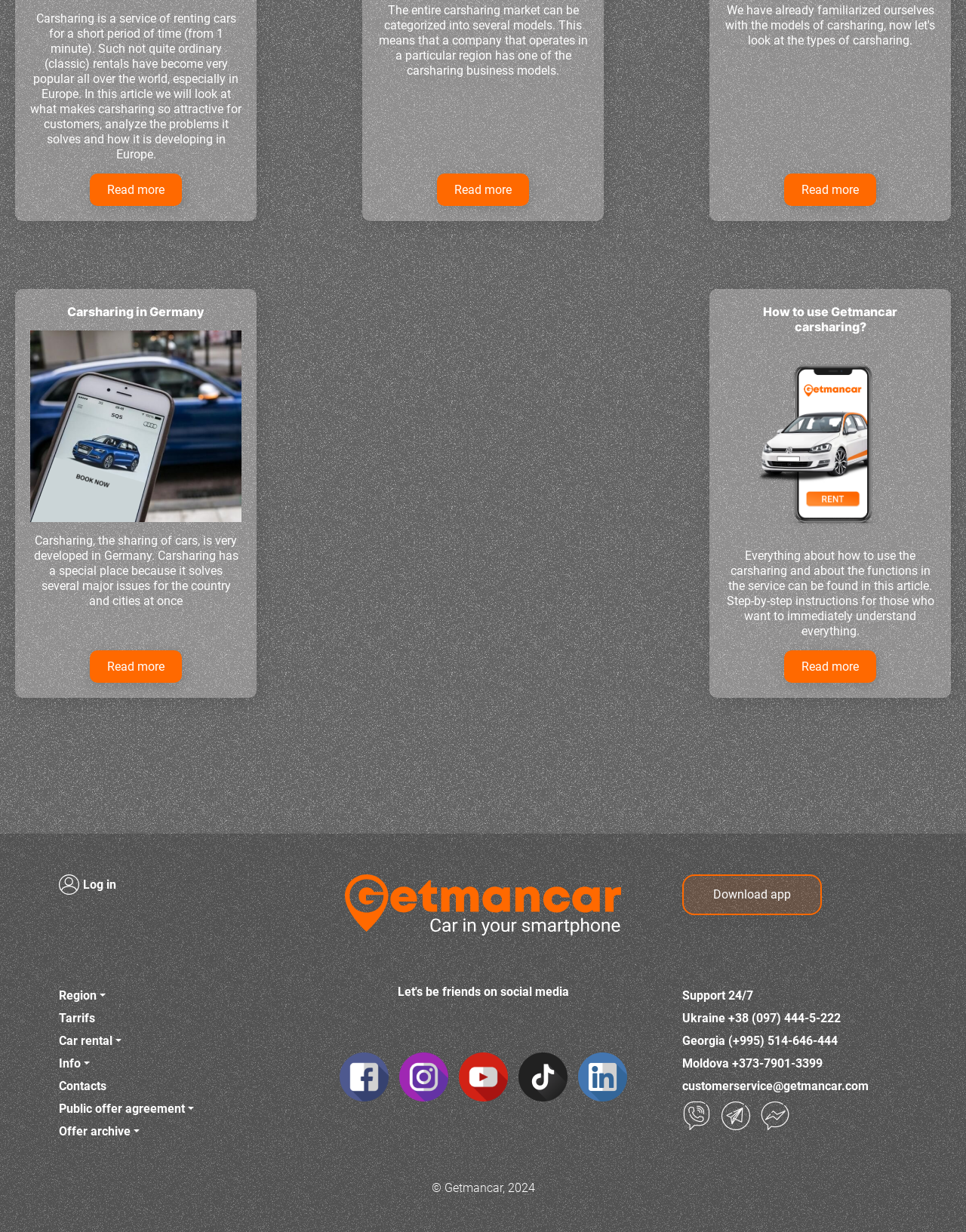By analyzing the image, answer the following question with a detailed response: How many links are there to read more?

After analyzing the webpage, I found four links with the text 'Read more' which allow users to read more about carsharing, its models, and its usage in Germany.